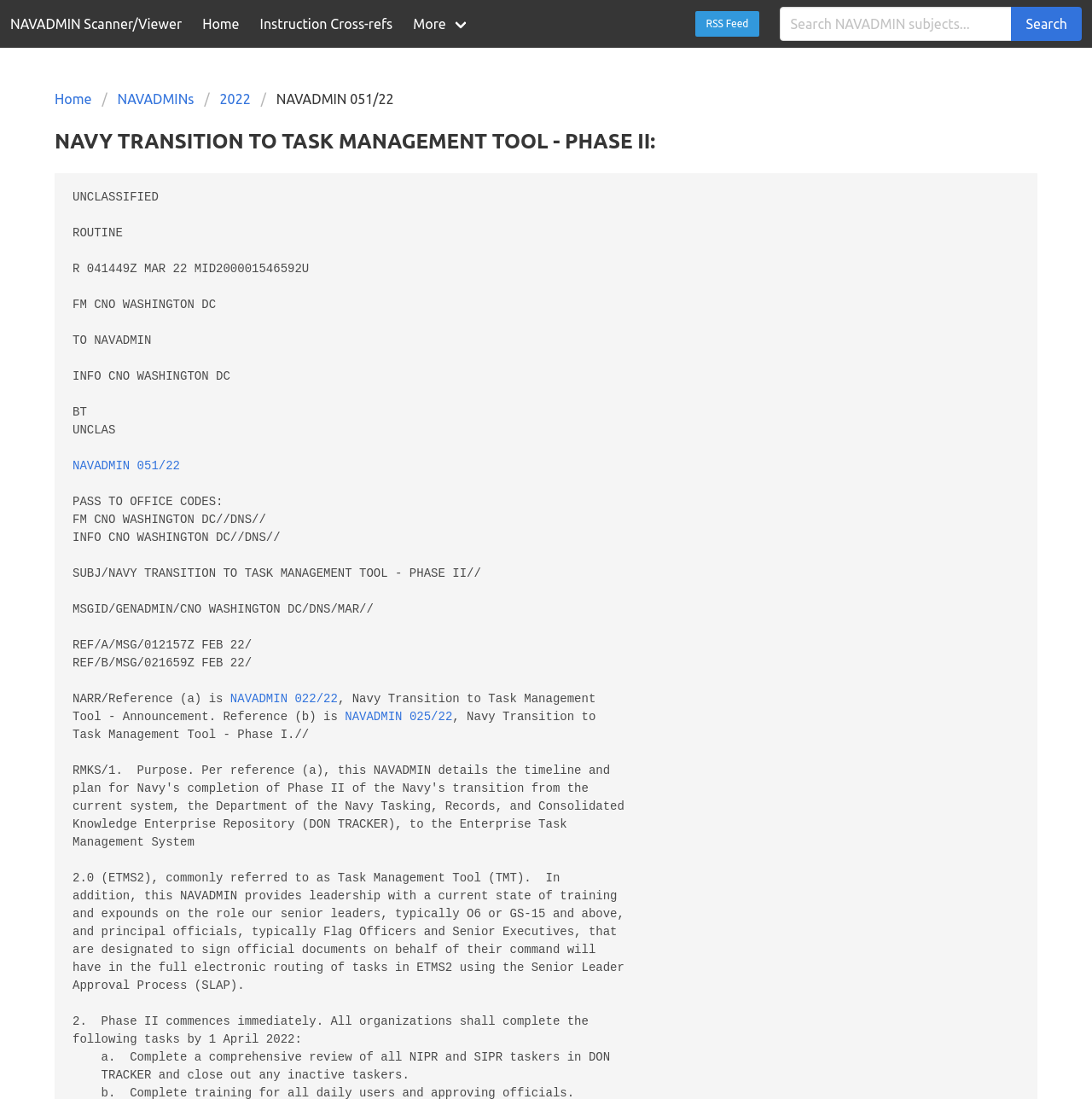Could you highlight the region that needs to be clicked to execute the instruction: "View NAVADMIN 051/22"?

[0.244, 0.081, 0.37, 0.099]